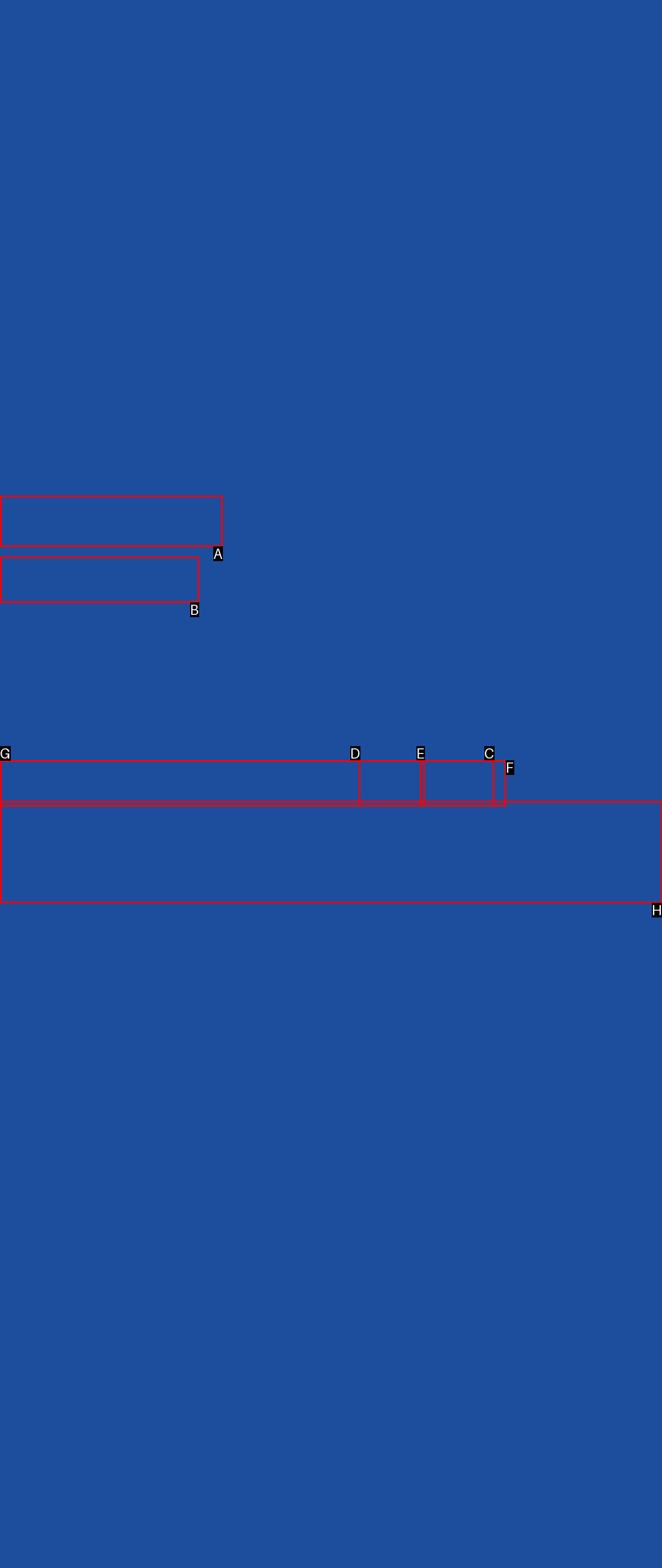Choose the HTML element that best fits the given description: Donate. Answer by stating the letter of the option.

B